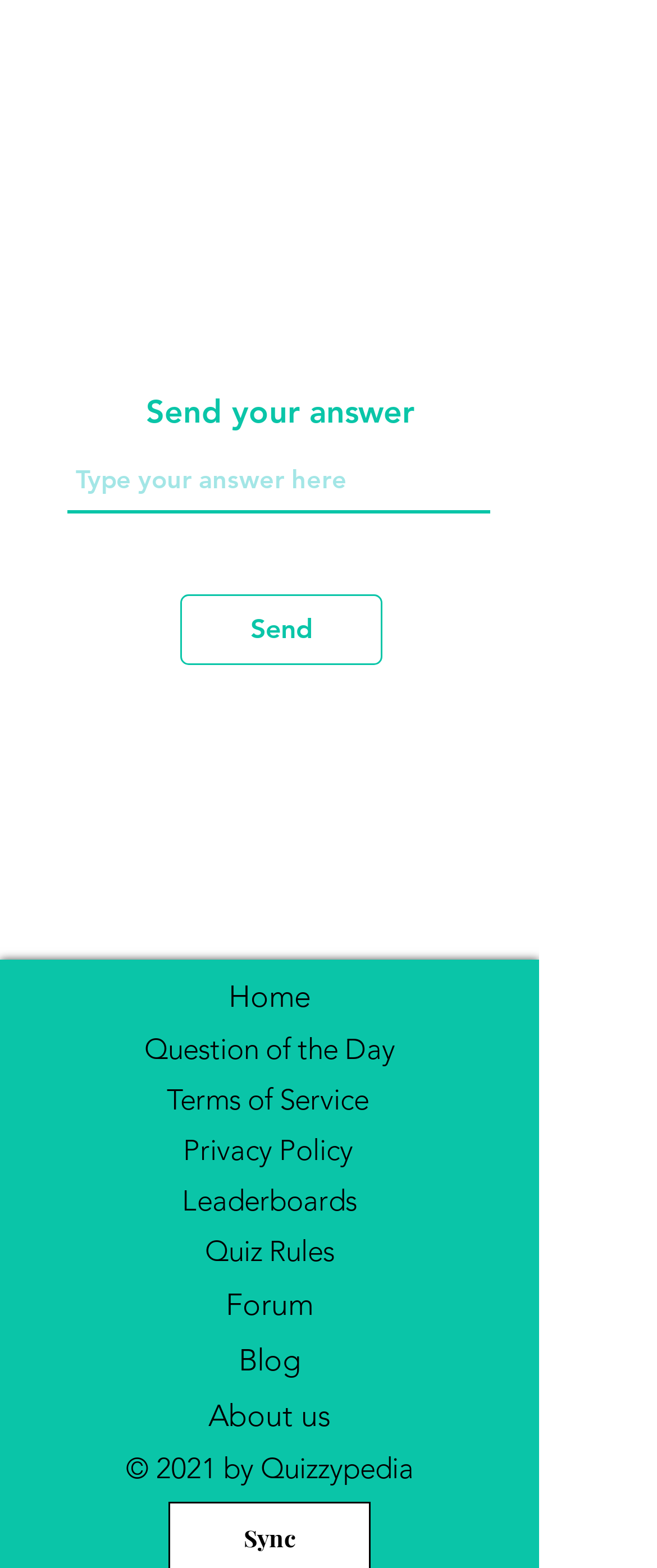What is the purpose of the textbox?
Refer to the screenshot and answer in one word or phrase.

Type answer